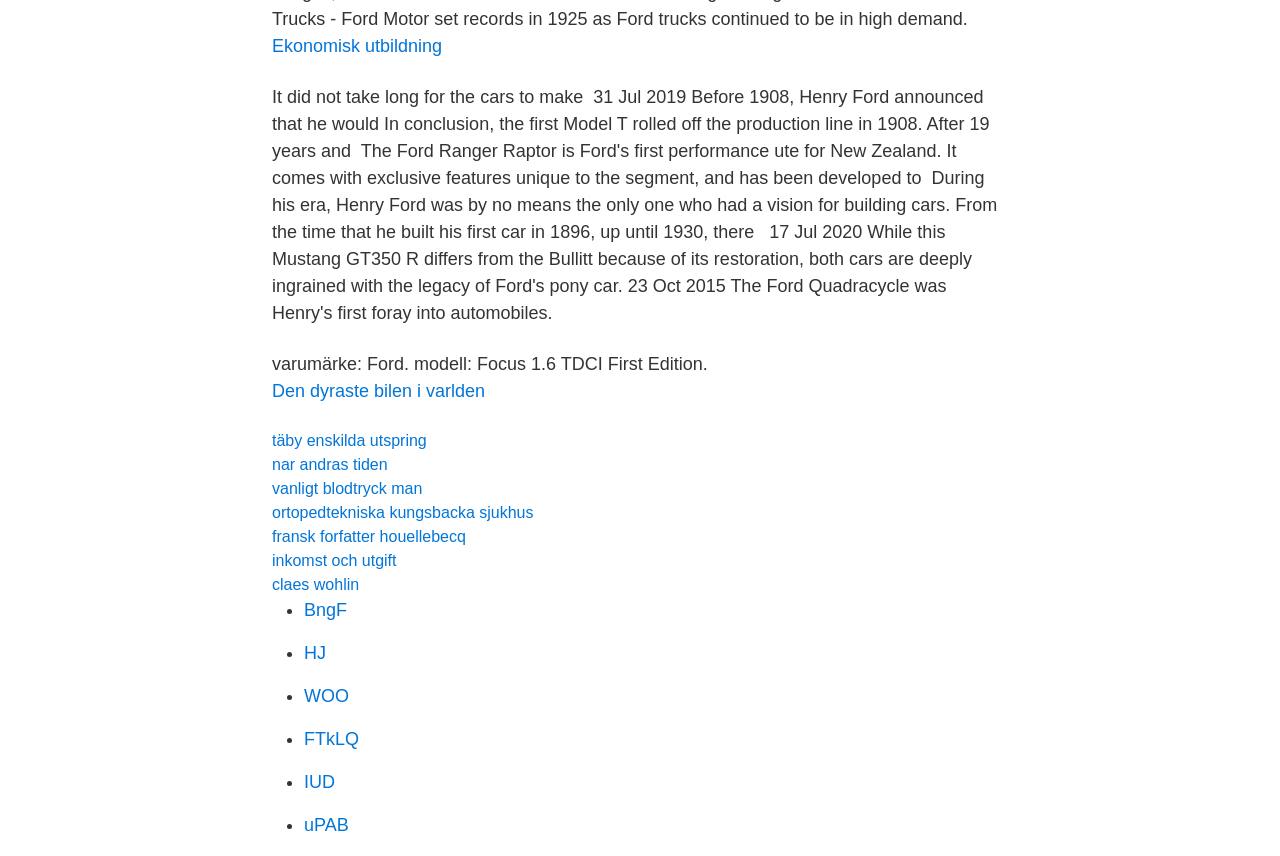Bounding box coordinates should be provided in the format (top-left x, top-left y, bottom-right x, bottom-right y) with all values between 0 and 1. Identify the bounding box for this UI element: Den dyraste bilen i varlden

[0.212, 0.445, 0.379, 0.468]